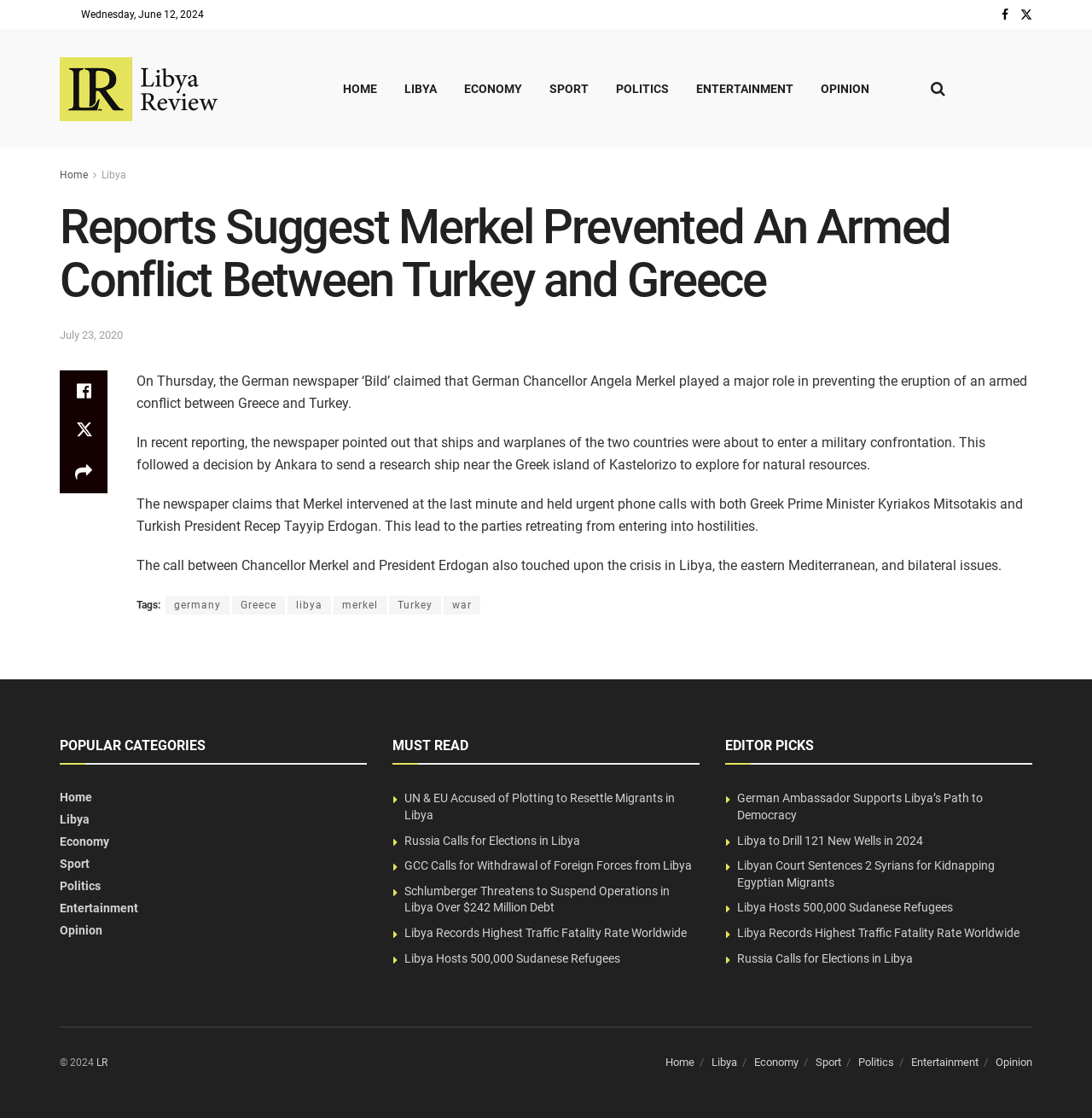What is the date of the article?
Please provide a single word or phrase as your answer based on the image.

June 12, 2024